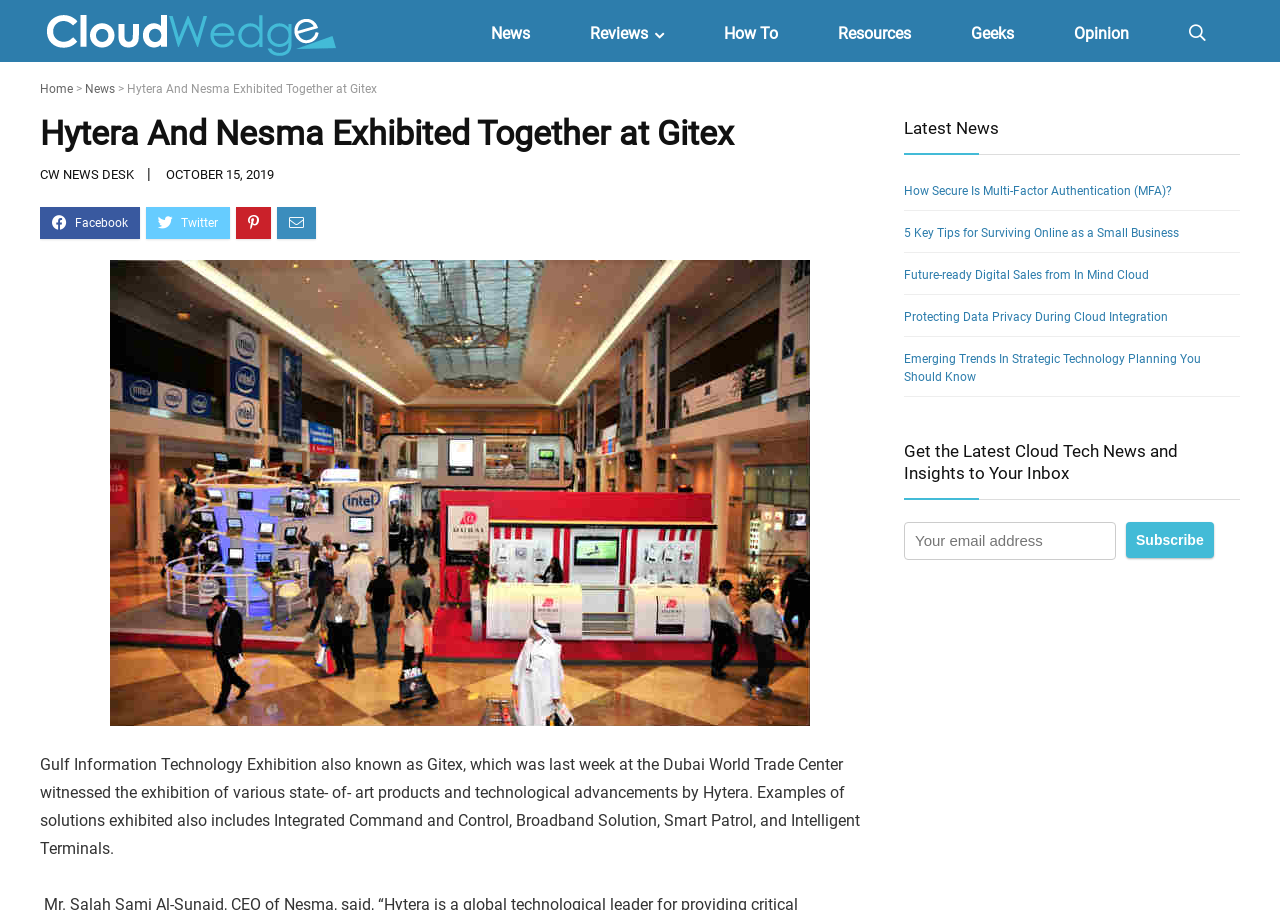Please specify the bounding box coordinates for the clickable region that will help you carry out the instruction: "View the 'Setup and Configuration' page".

None